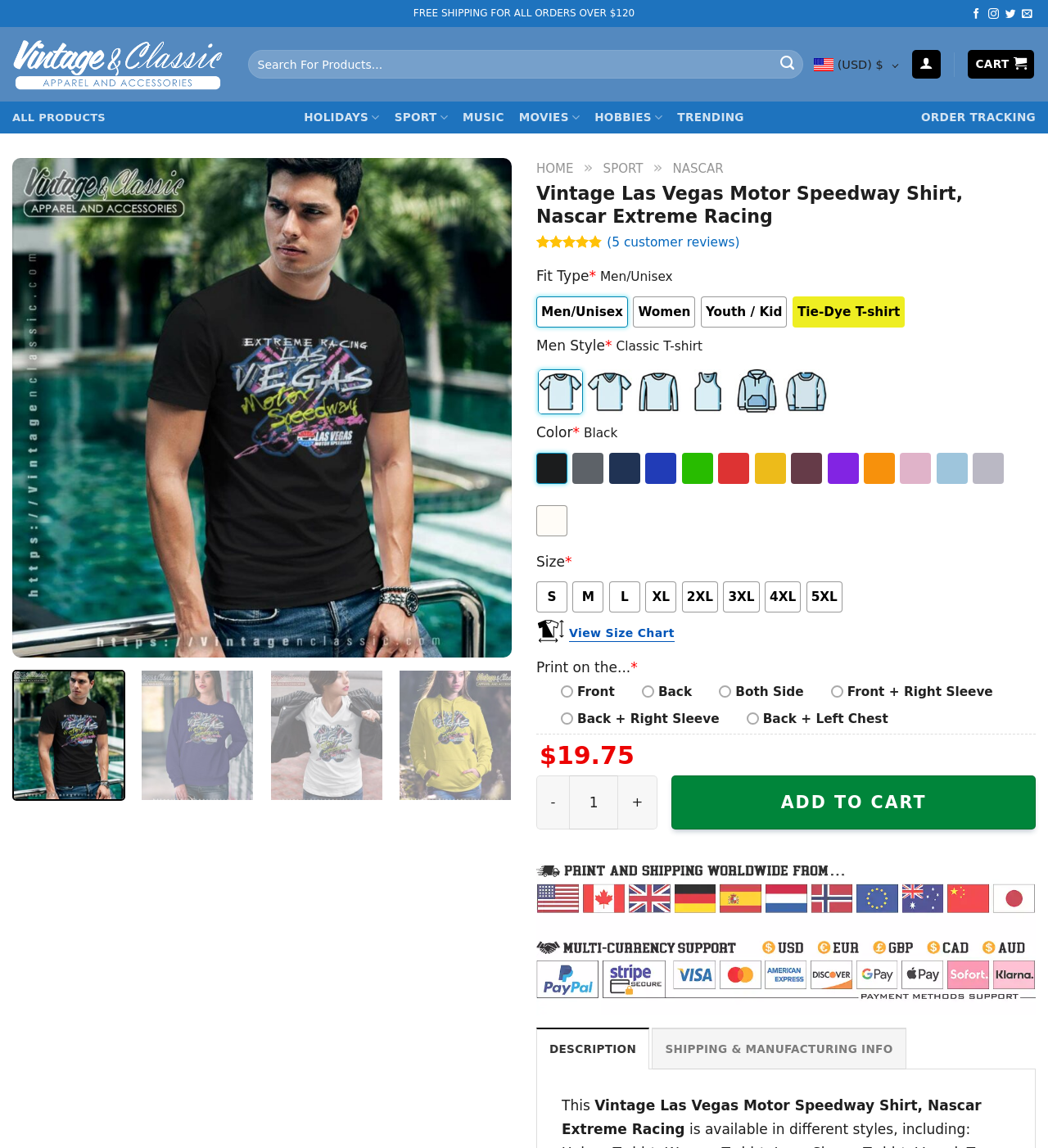Locate the bounding box of the UI element described in the following text: "Add to cart".

[0.641, 0.676, 0.988, 0.723]